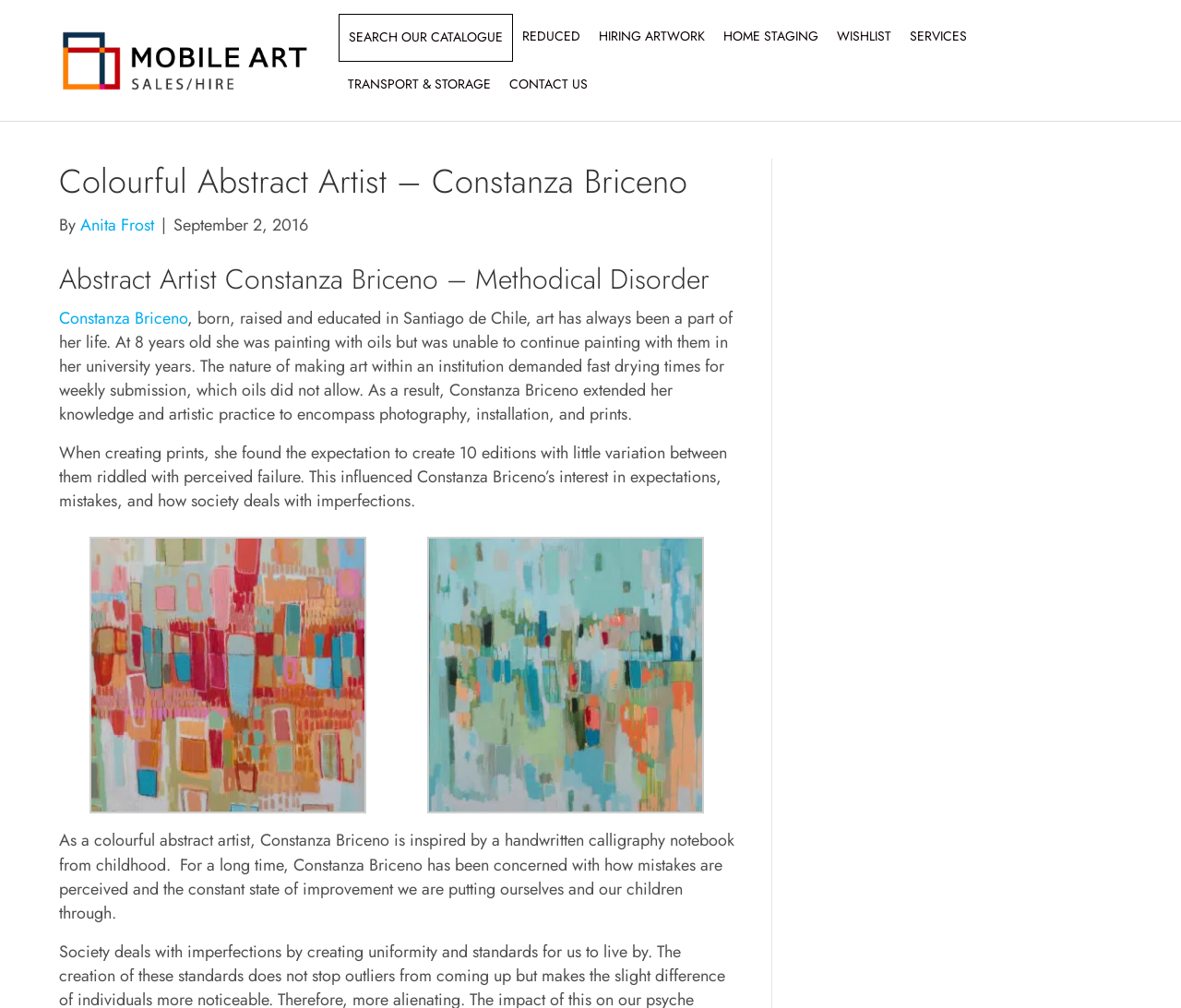What is the name of the abstract artist?
Based on the visual details in the image, please answer the question thoroughly.

I found the answer by looking at the heading 'Colourful Abstract Artist – Constanza Briceno' and the link 'Constanza Briceno' which suggests that Constanza Briceno is the abstract artist being referred to.